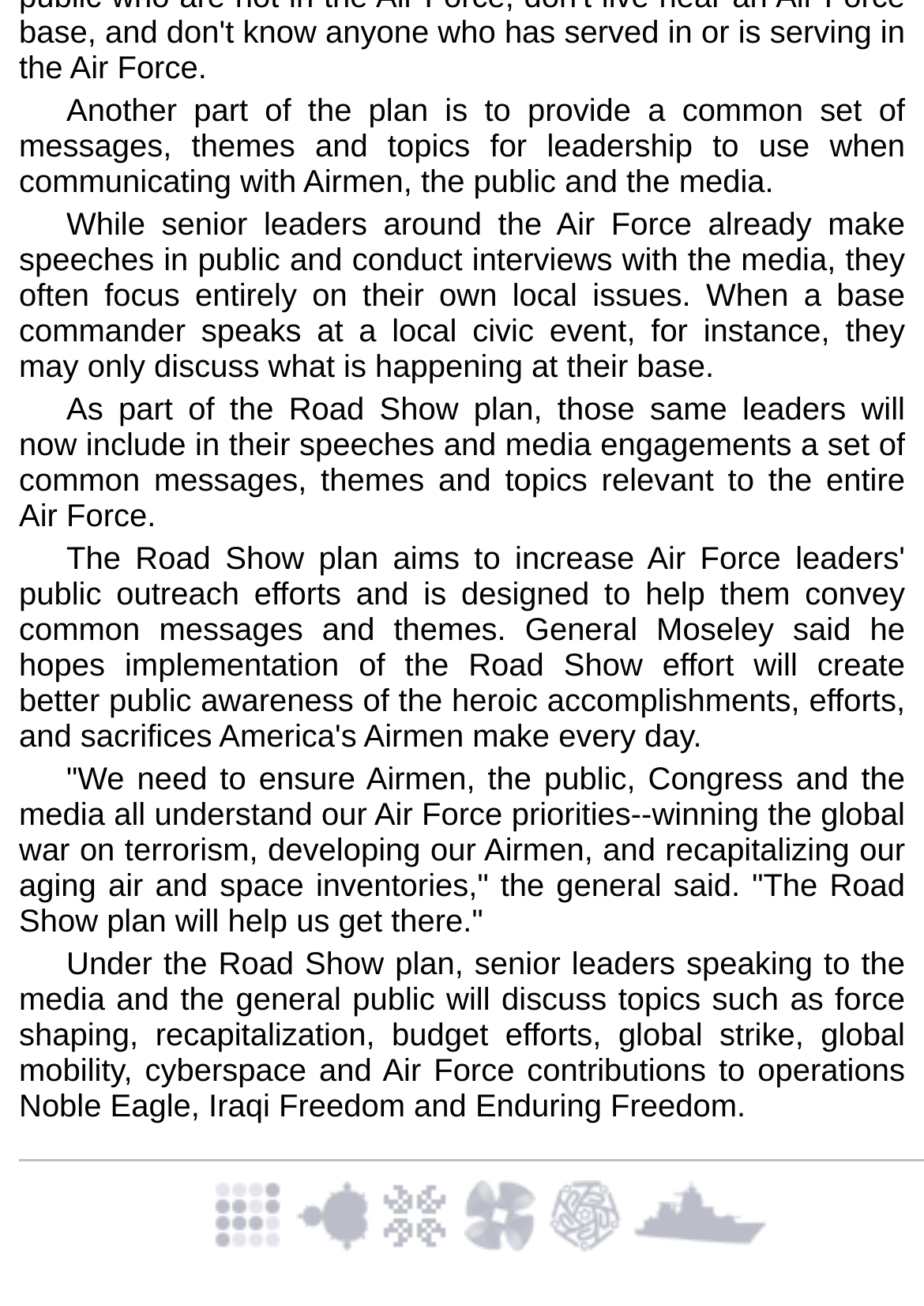Answer this question in one word or a short phrase: What is the vertical position of the image 'A tiny four-by-four grid of dots.'?

At the bottom